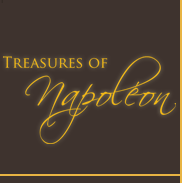Analyze the image and answer the question with as much detail as possible: 
Does the design evoke a sense of sophistication?

The use of cursive lettering in the title 'Treasures of Napoleon' suggests sophistication and refinement, aligning with the themes of Napoleon Bonaparte's significant influence and legacy.